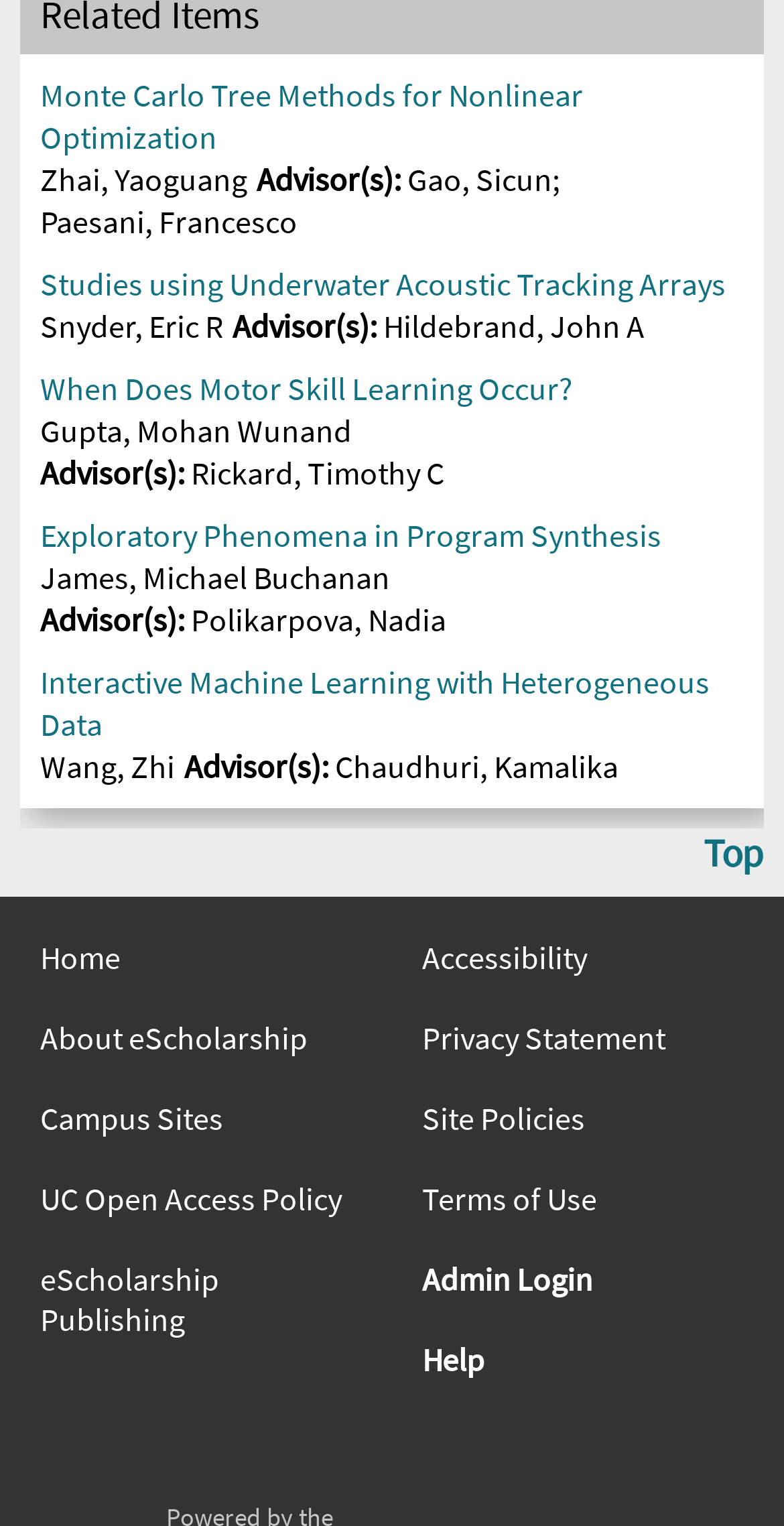What is the name of the organization associated with this webpage?
From the screenshot, supply a one-word or short-phrase answer.

eScholarship, University of California